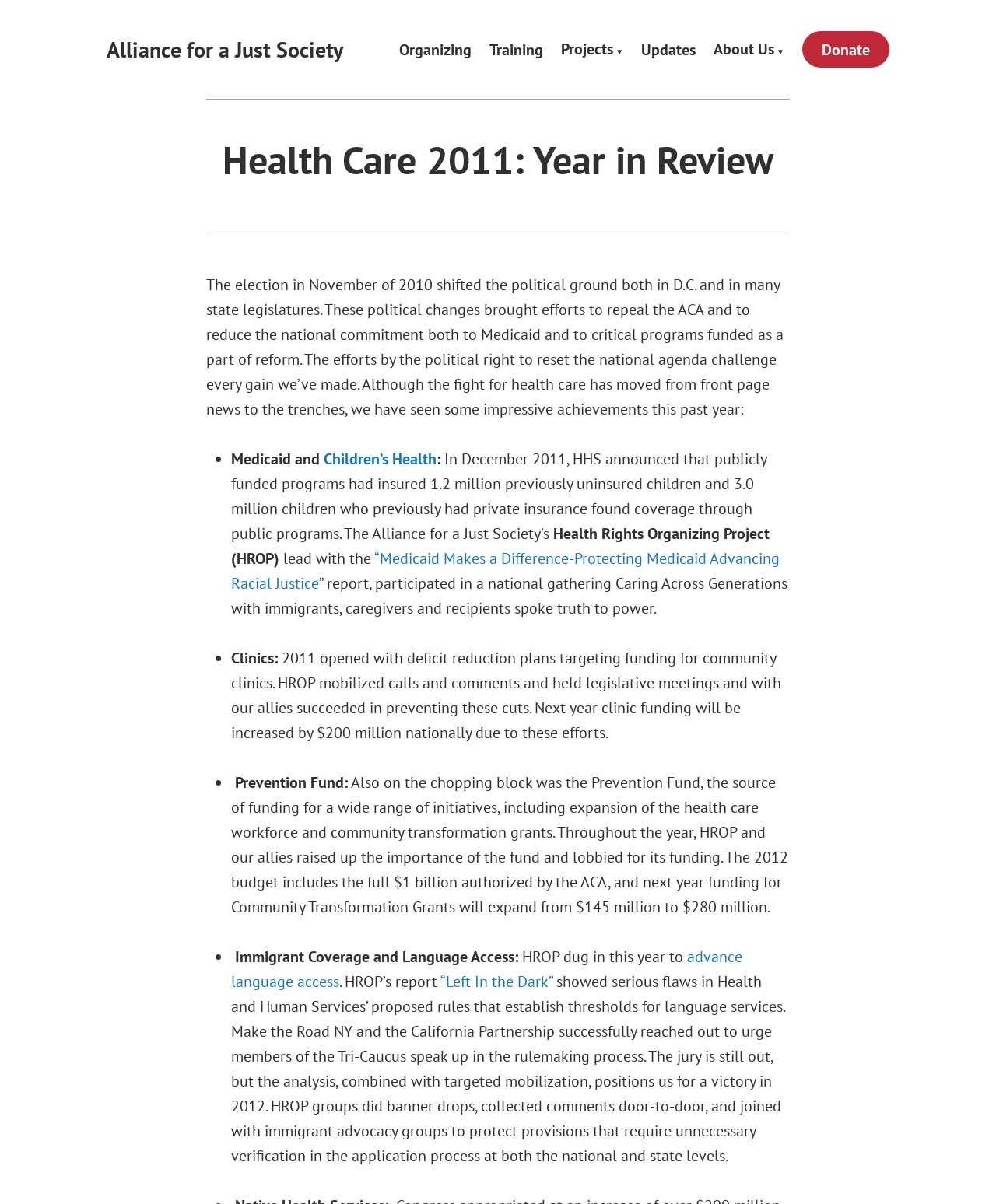Specify the bounding box coordinates of the area that needs to be clicked to achieve the following instruction: "Click on the 'Organizing' link".

[0.401, 0.036, 0.474, 0.046]